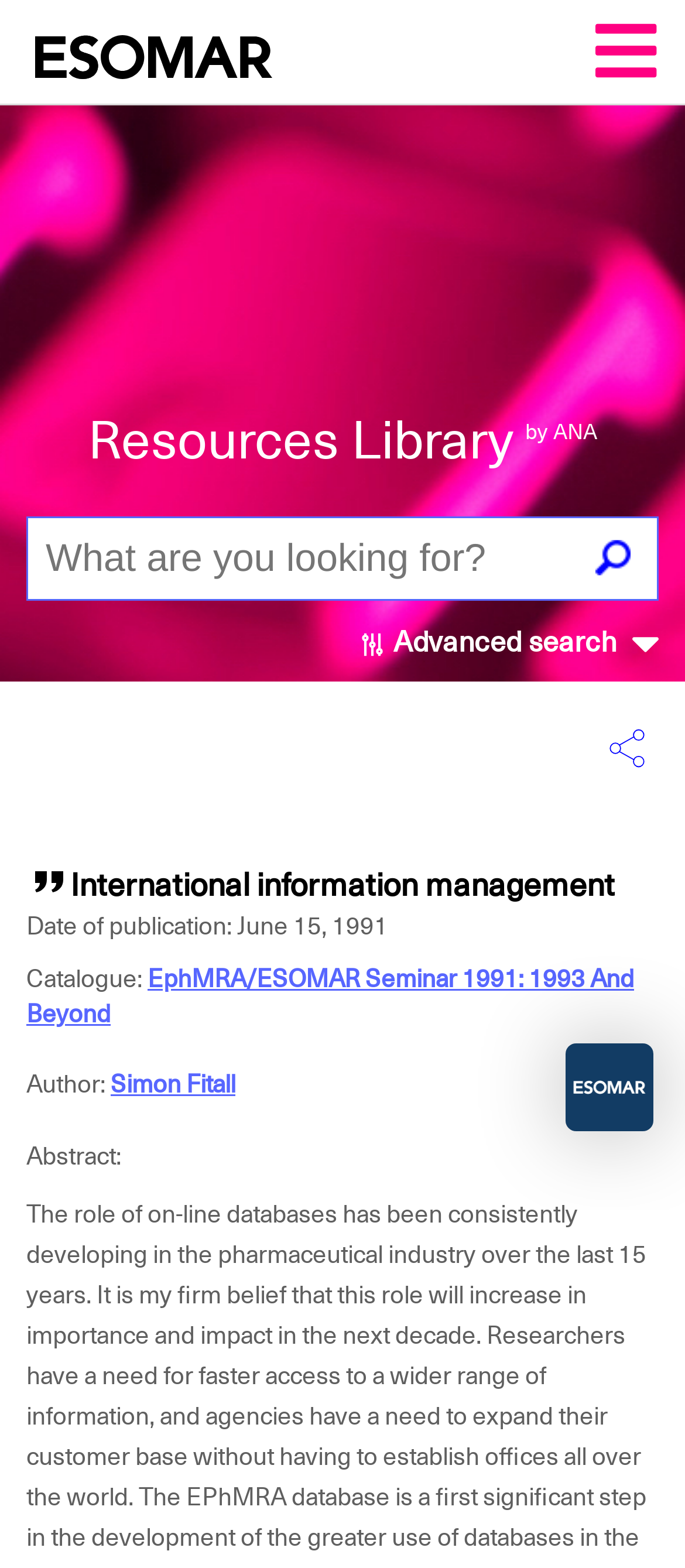How many citation options are available for each article?
Please provide a comprehensive answer based on the information in the image.

For each article, there is one citation option available, which is a button labeled 'Copy APA Citation'.